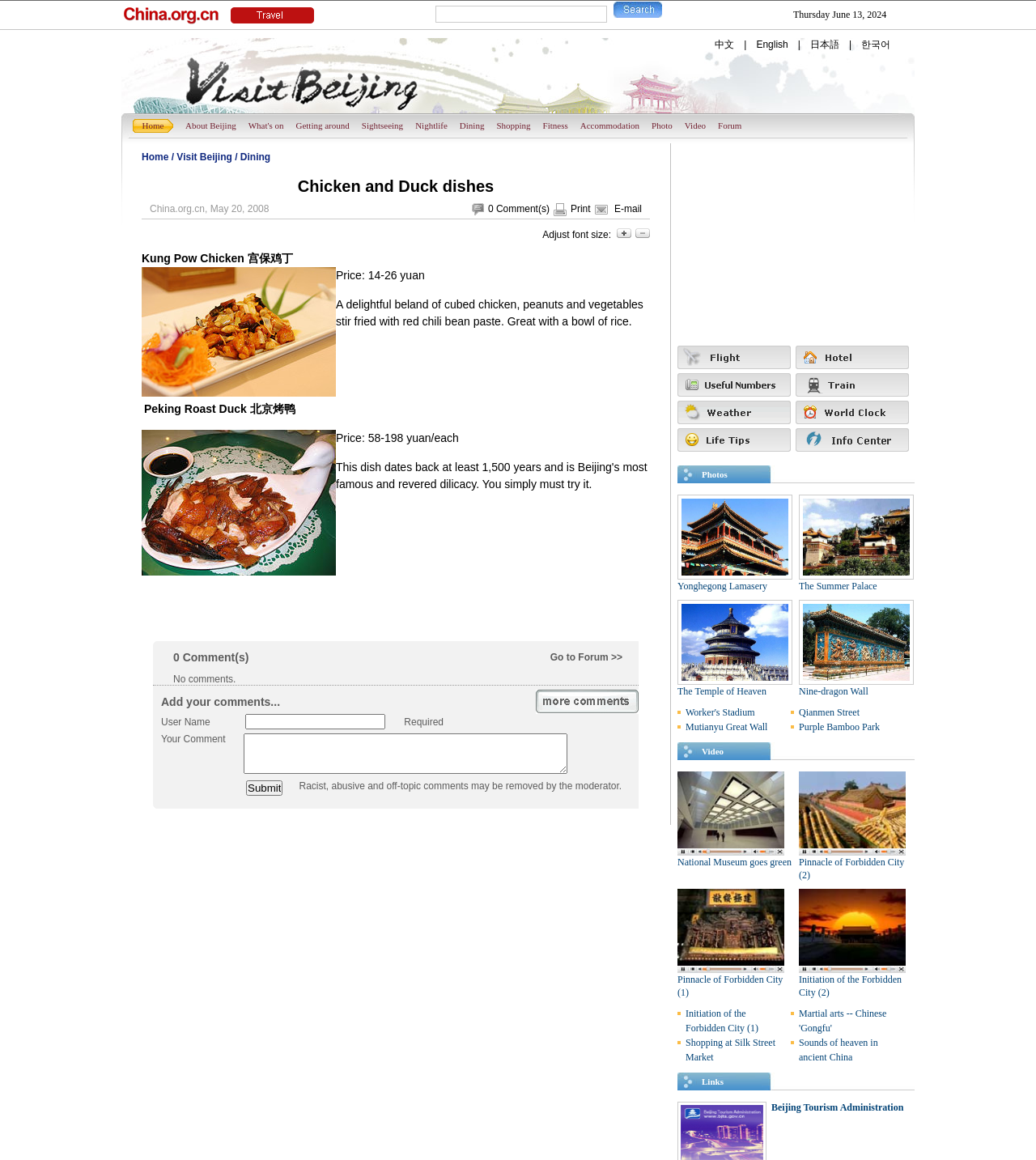How many images are there in the webpage?
Please answer the question with as much detail and depth as you can.

There are five images in the webpage, including the image of Kung Pow Chicken, Peking Roast Duck, and three icons for Comment(s), Print, and E-mail.